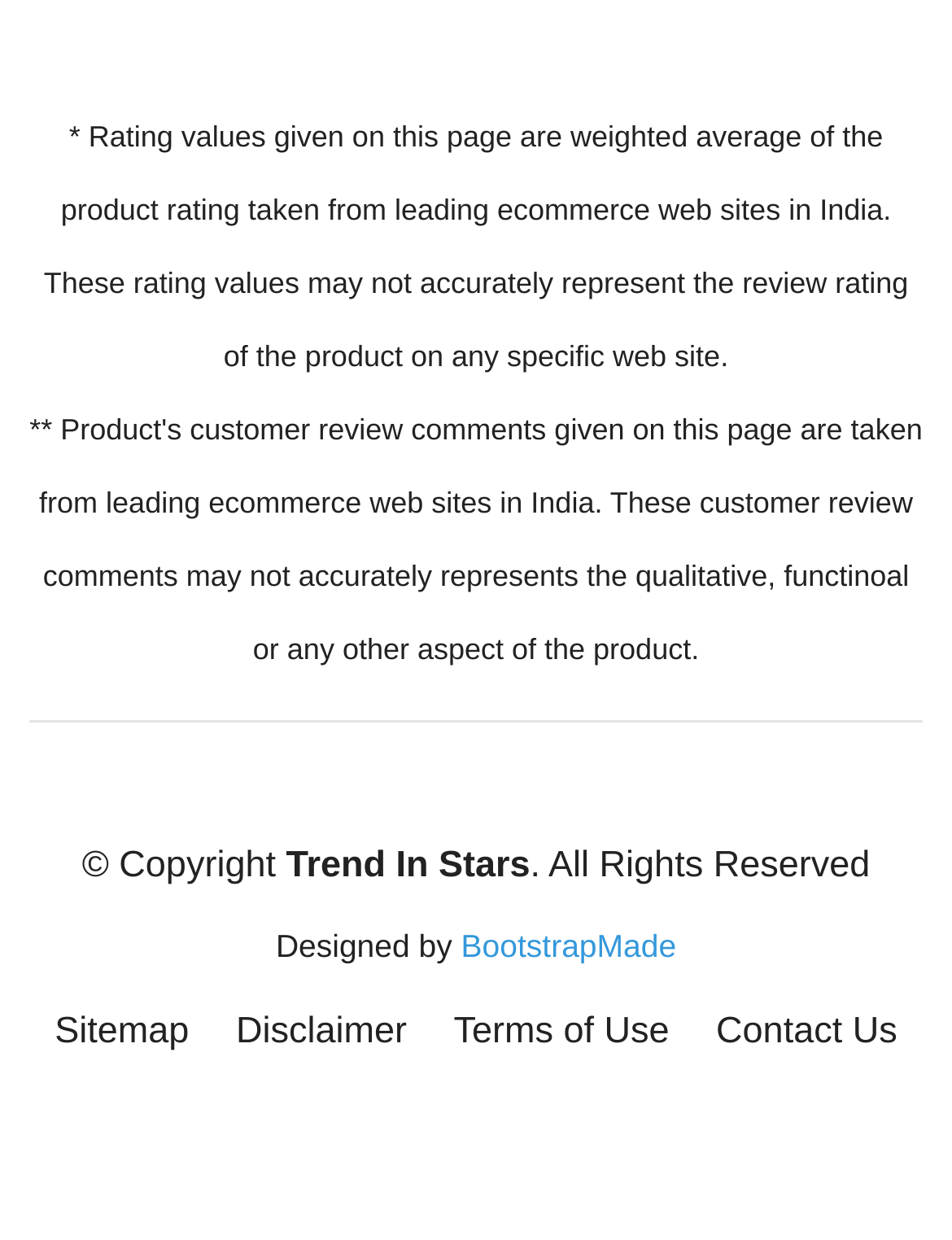What are the available links at the bottom of the page?
Please answer the question with as much detail as possible using the screenshot.

The available links at the bottom of the page are Sitemap, Disclaimer, Terms of Use, and Contact Us, as indicated by the link elements at the bottom of the page.